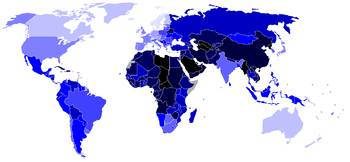Which country has the lowest democracy score?
Refer to the image and provide a one-word or short phrase answer.

North Korea